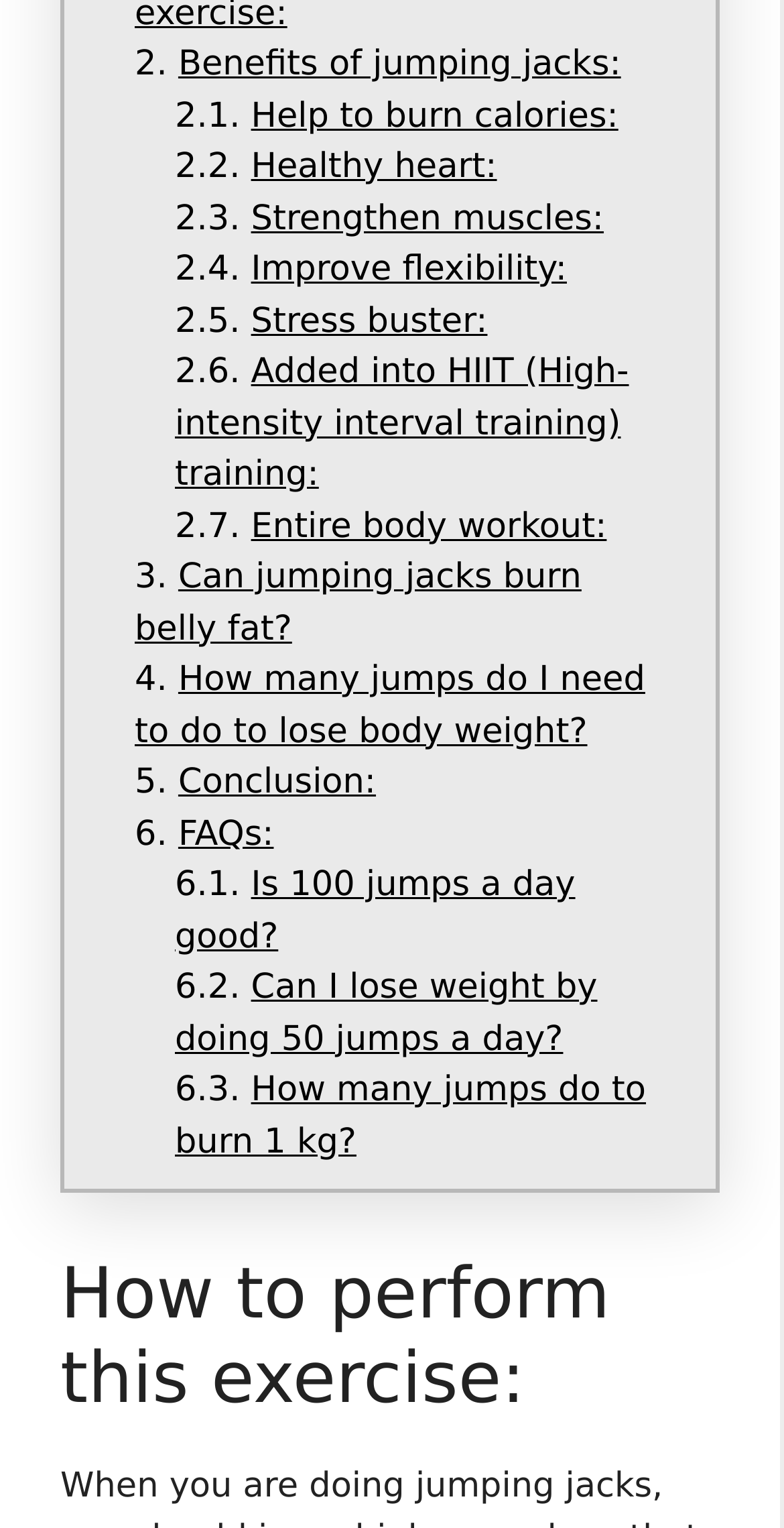Show the bounding box coordinates for the element that needs to be clicked to execute the following instruction: "Click on 'Benefits of jumping jacks:'". Provide the coordinates in the form of four float numbers between 0 and 1, i.e., [left, top, right, bottom].

[0.227, 0.029, 0.792, 0.055]